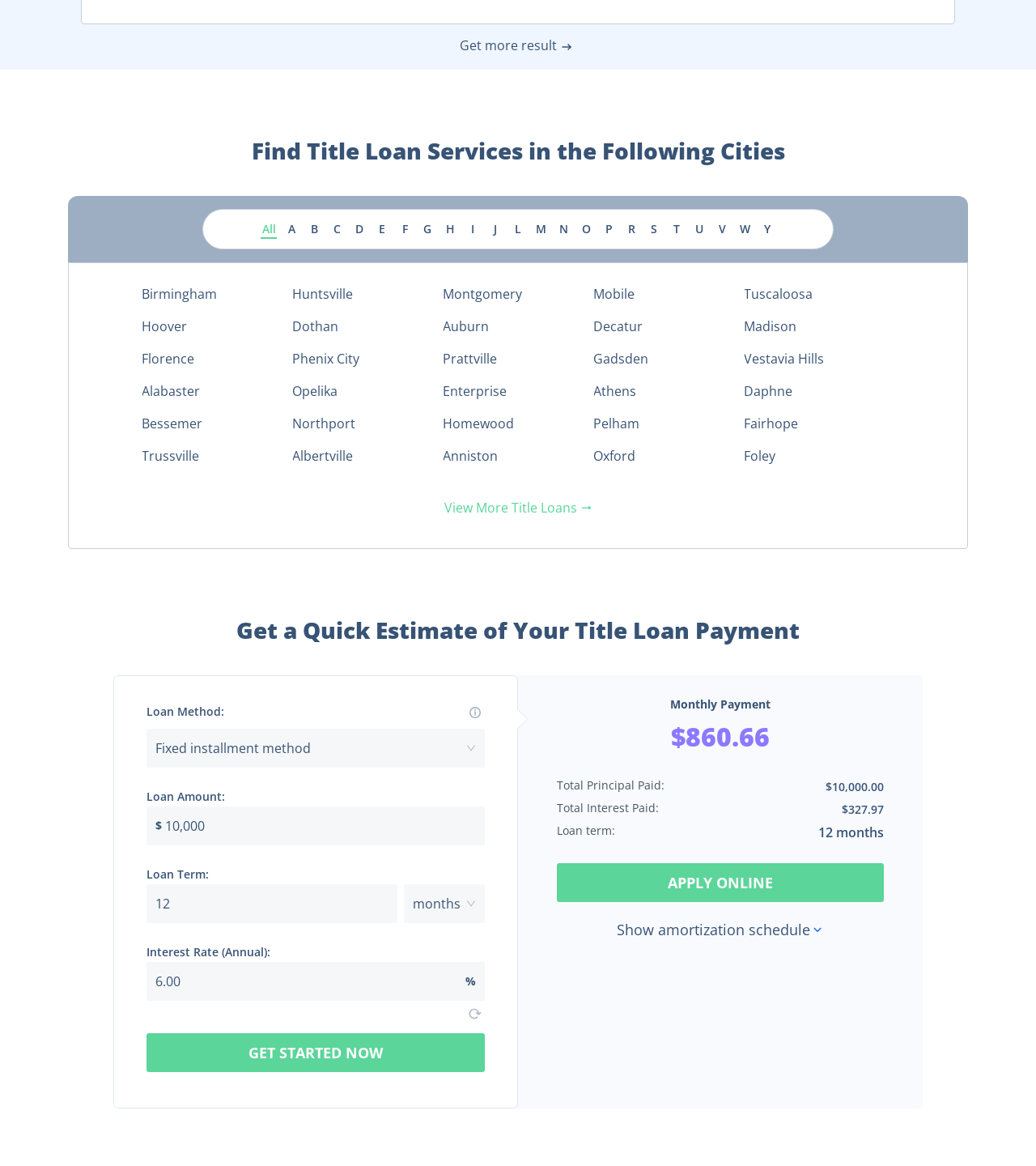What is the minimum loan amount?
Based on the screenshot, provide your answer in one word or phrase.

0